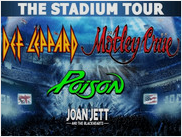Answer the question using only a single word or phrase: 
What type of rock music is Poison associated with?

Glam rock